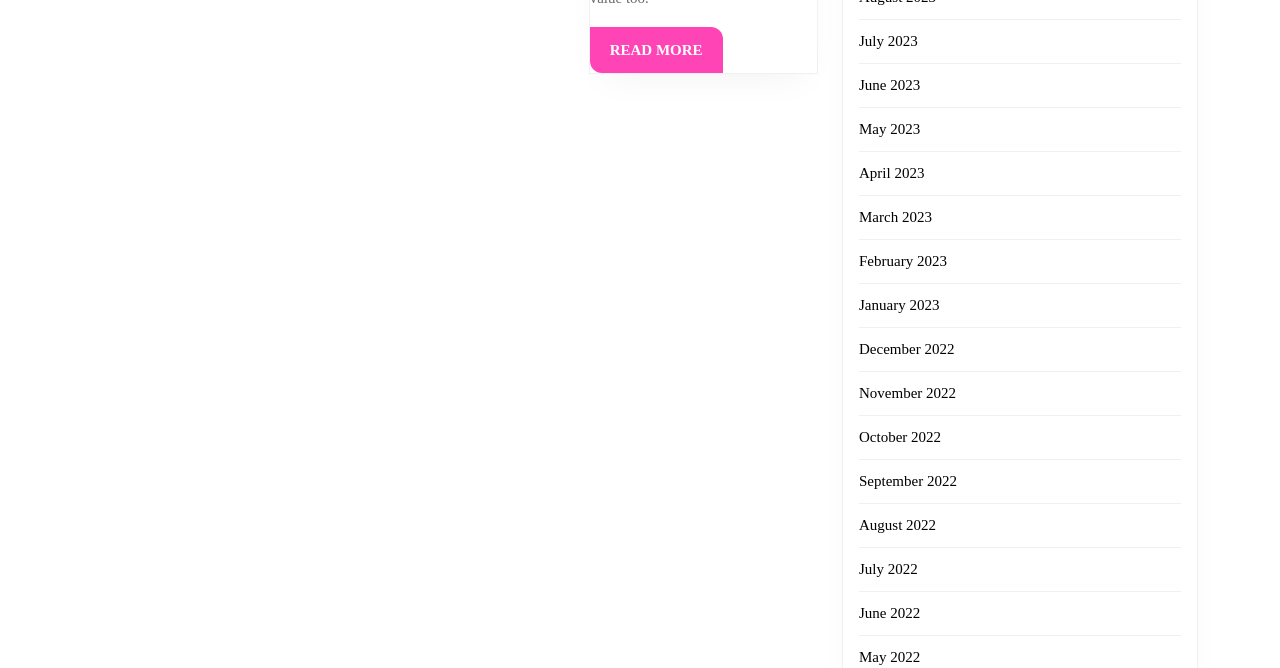Determine the bounding box coordinates of the region I should click to achieve the following instruction: "view June 2022". Ensure the bounding box coordinates are four float numbers between 0 and 1, i.e., [left, top, right, bottom].

[0.671, 0.906, 0.719, 0.93]